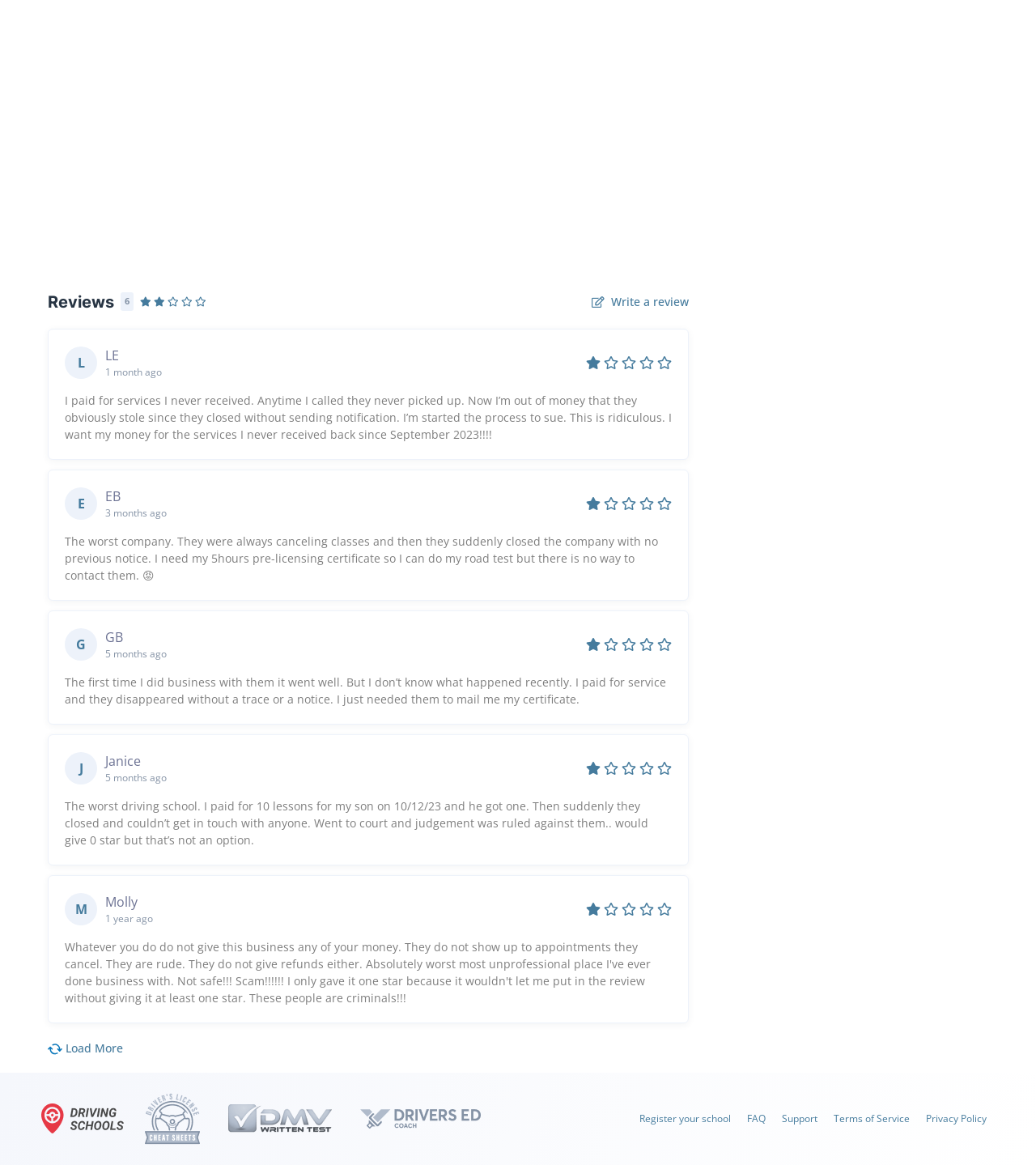How many links are available at the bottom of the page?
Please answer the question with a detailed response using the information from the screenshot.

I counted the number of links at the bottom of the page, starting from '2024 Driving Schools' and ending at 'Privacy Policy'. There are 7 links in total.